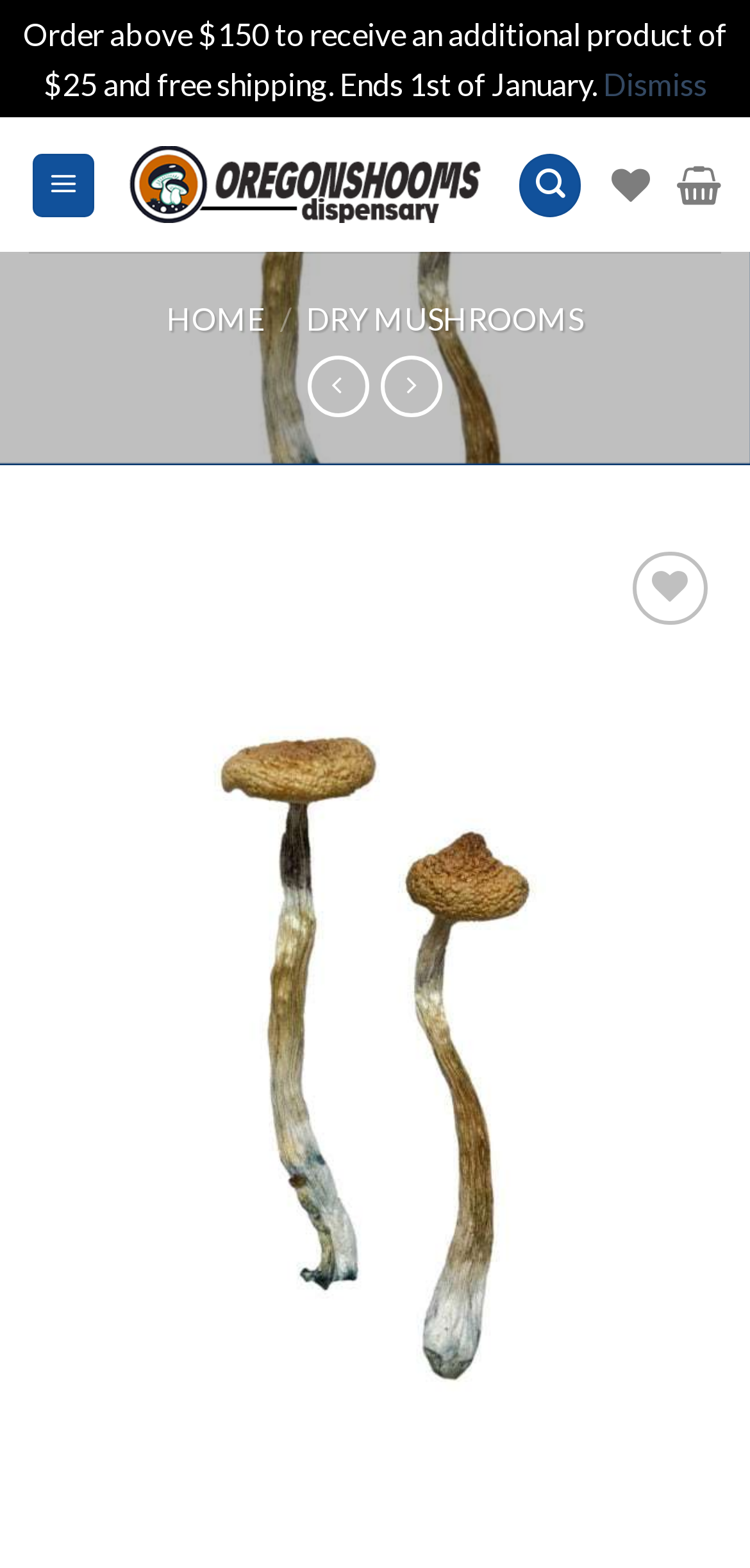Locate and generate the text content of the webpage's heading.

Escondido Magic Mushrooms